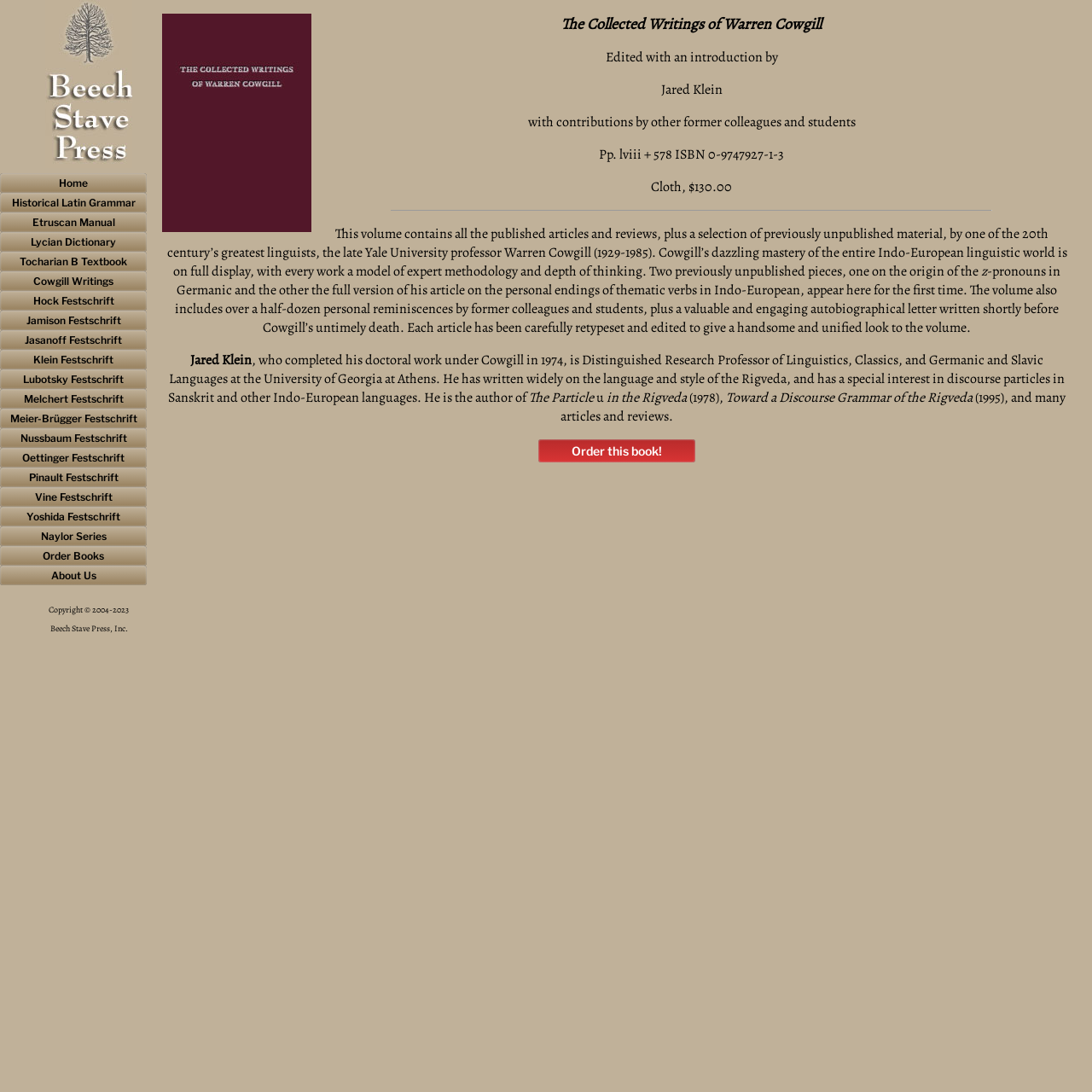Who edited the collected writings?
Based on the image, answer the question with as much detail as possible.

The editor of the collected writings is Jared Klein, as mentioned in the introduction section of the webpage, which states 'Edited with an introduction by Jared Klein'.